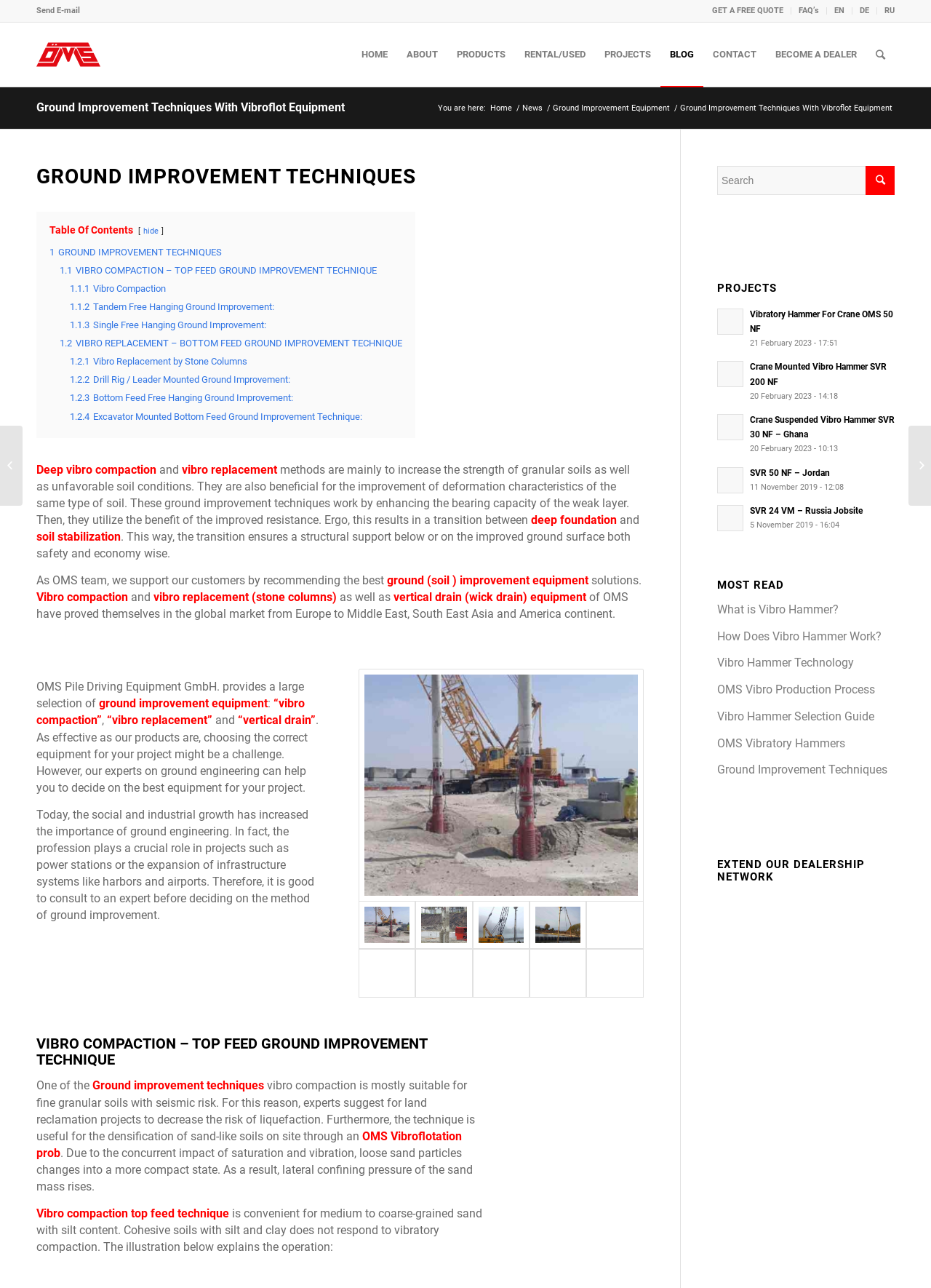Respond to the question with just a single word or phrase: 
What is the role of OMS team?

to recommend the best ground improvement equipment